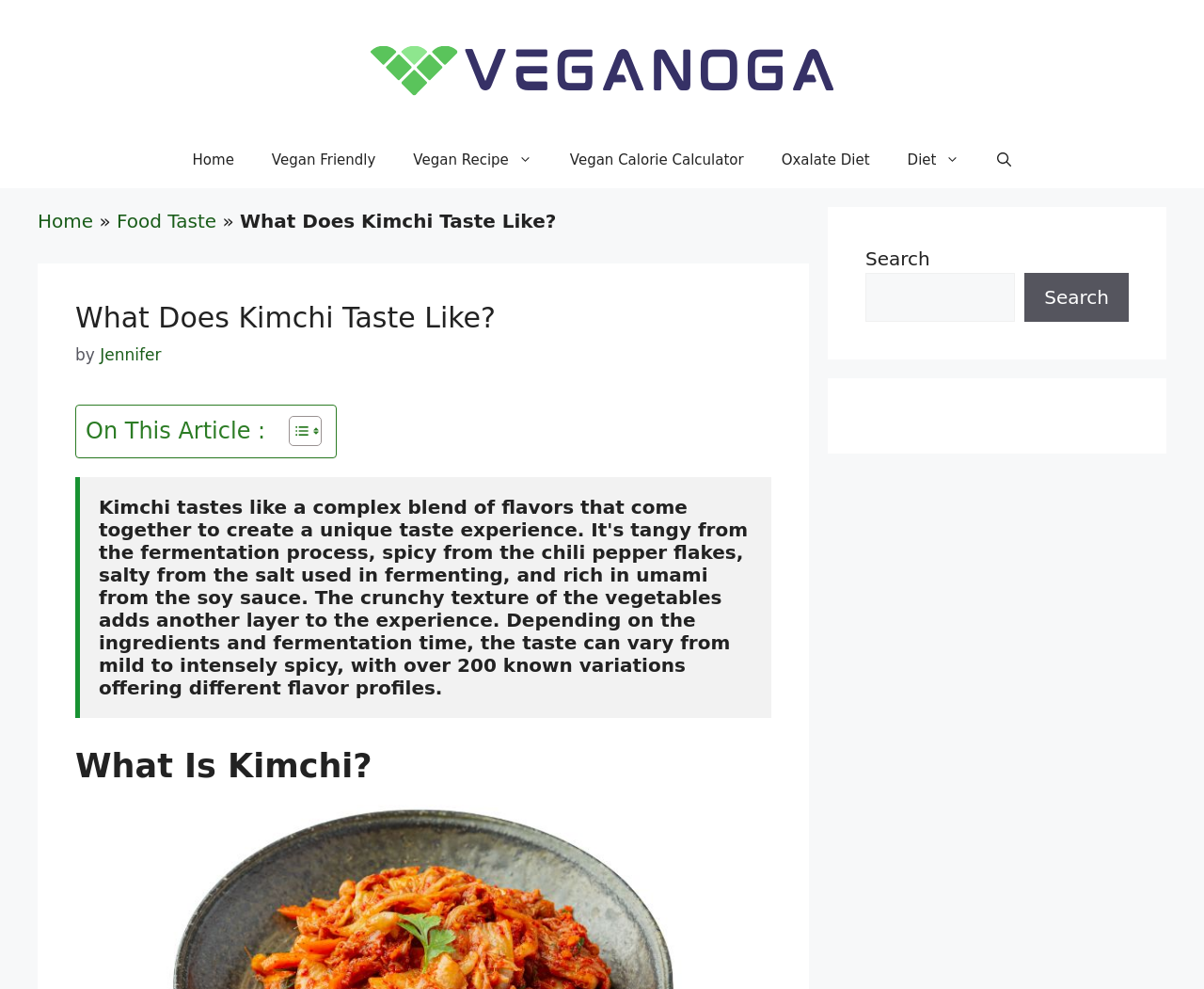Please answer the following question using a single word or phrase: 
How many images are there in the toggle table of content button?

2